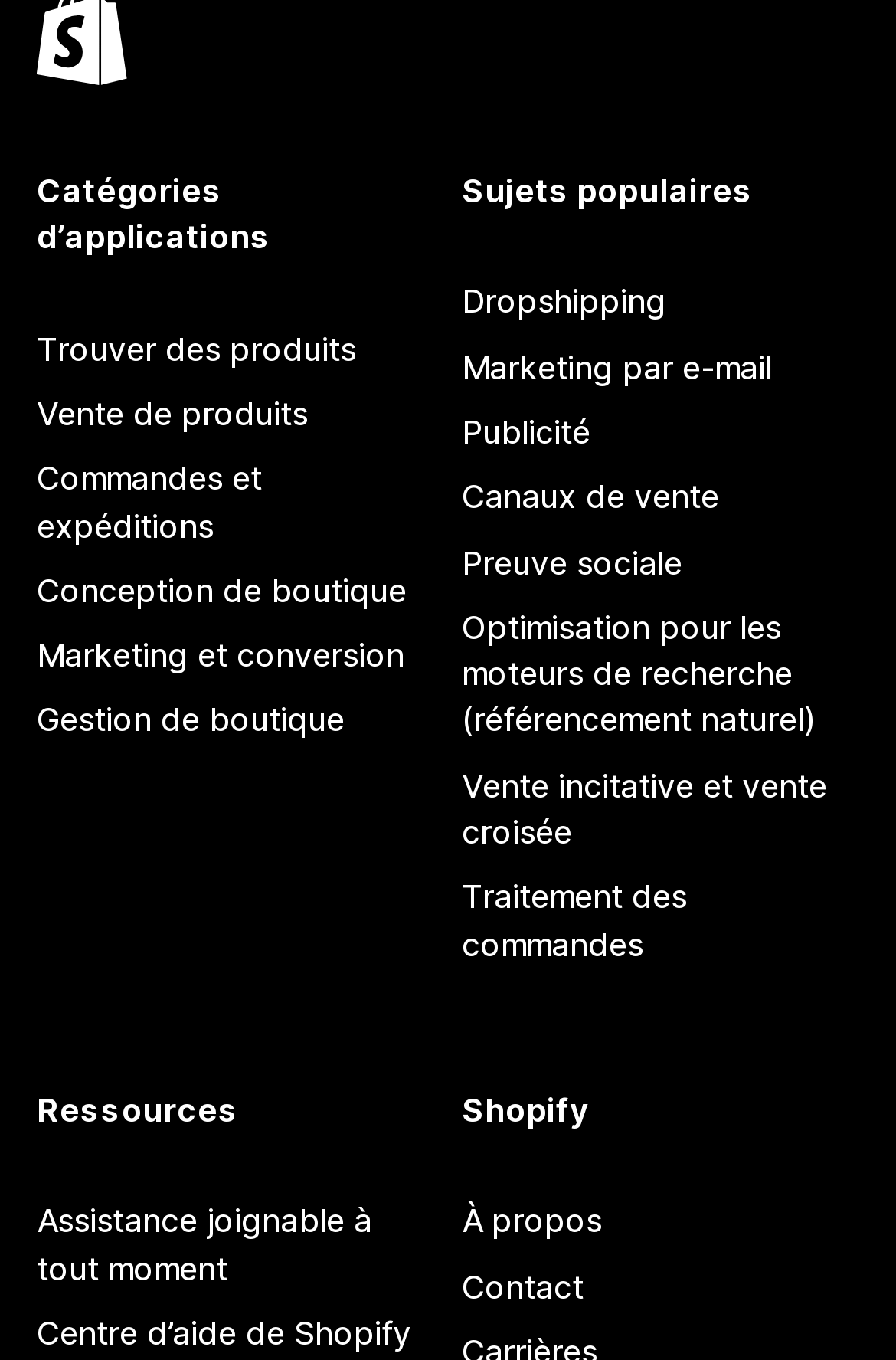What is the second popular topic?
Based on the image, answer the question with as much detail as possible.

The webpage has a section 'Sujets populaires' which lists popular topics. The second link in this section is 'Marketing par e-mail', which suggests that it is the second popular topic.